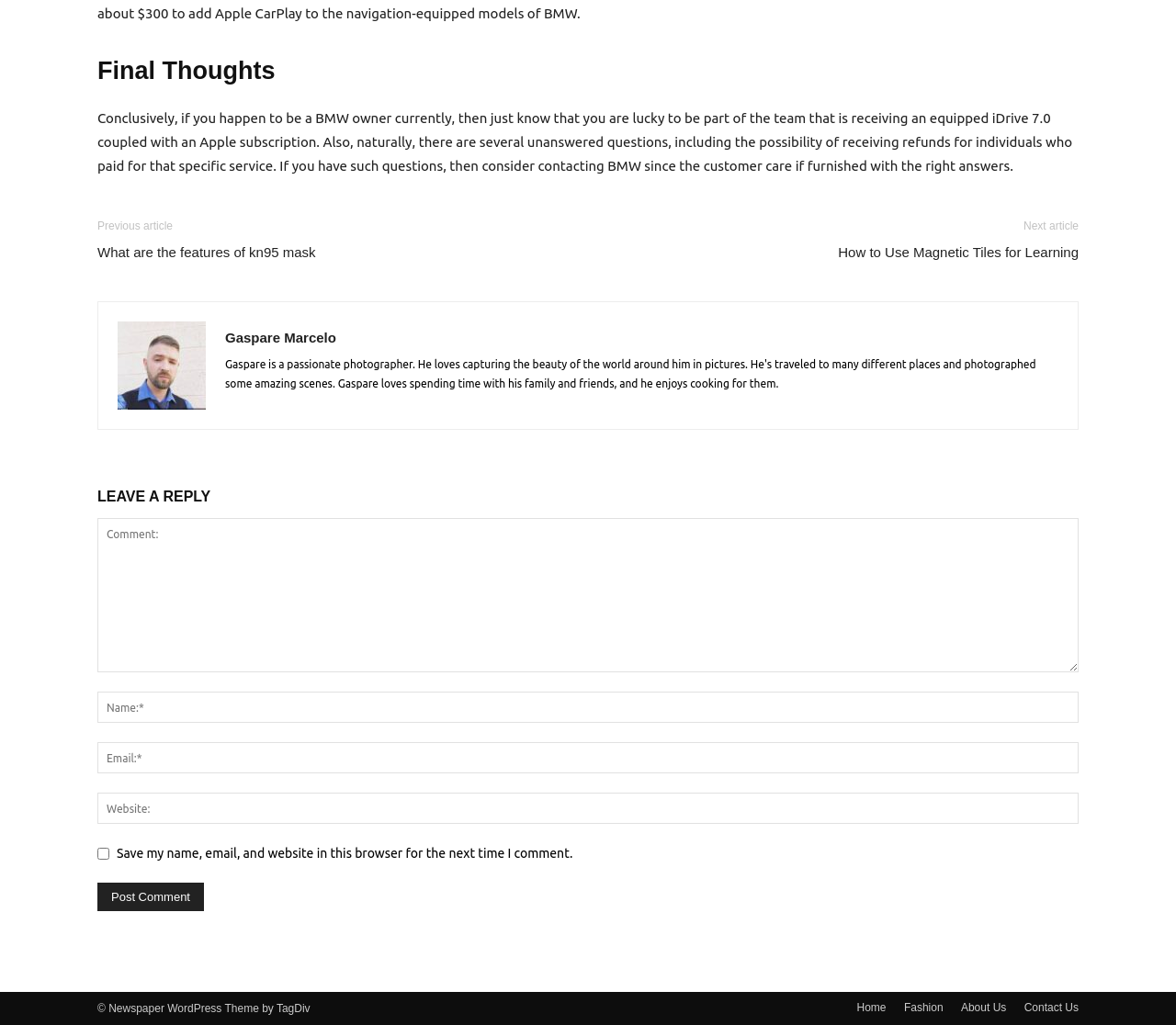Provide a single word or phrase answer to the question: 
How many links are present in the footer?

4